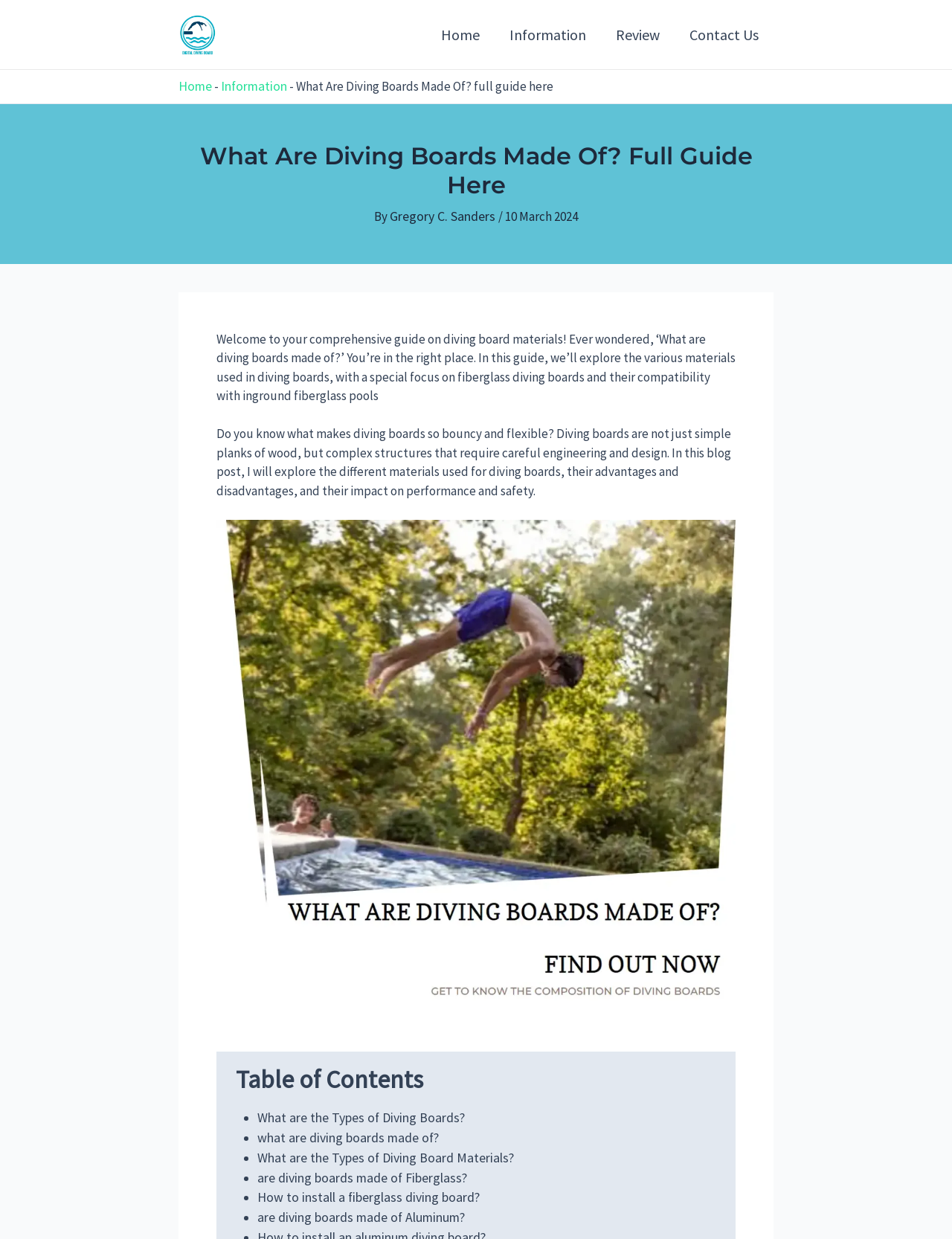Identify the bounding box coordinates for the UI element described as: "Gregory C. Sanders". The coordinates should be provided as four floats between 0 and 1: [left, top, right, bottom].

[0.413, 0.167, 0.52, 0.18]